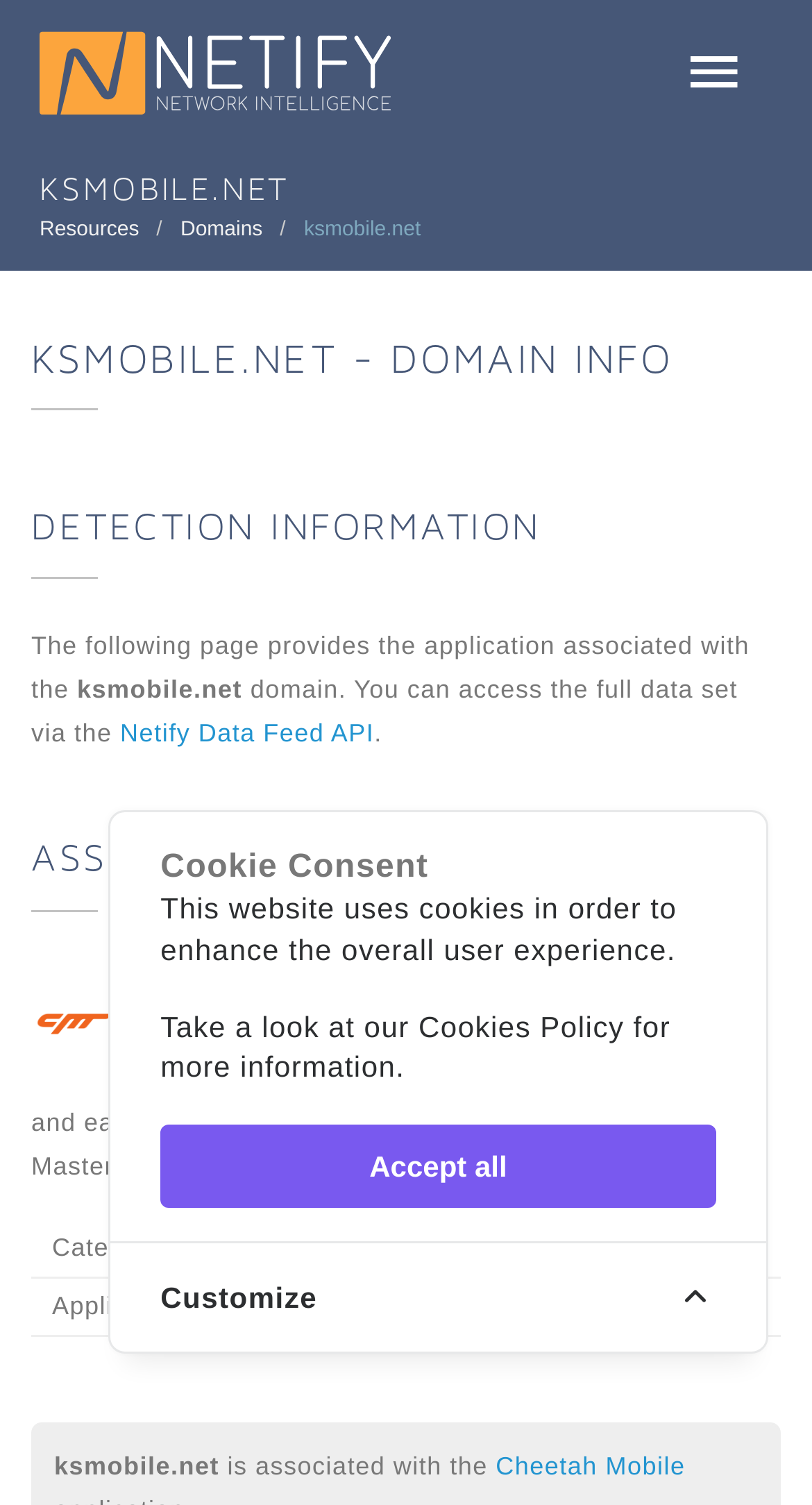What is the category of the application?
Please provide a comprehensive answer based on the visual information in the image.

I found a table on the webpage with a row containing 'Category' and 'Business' cells, which suggests that the category of the application is Business.